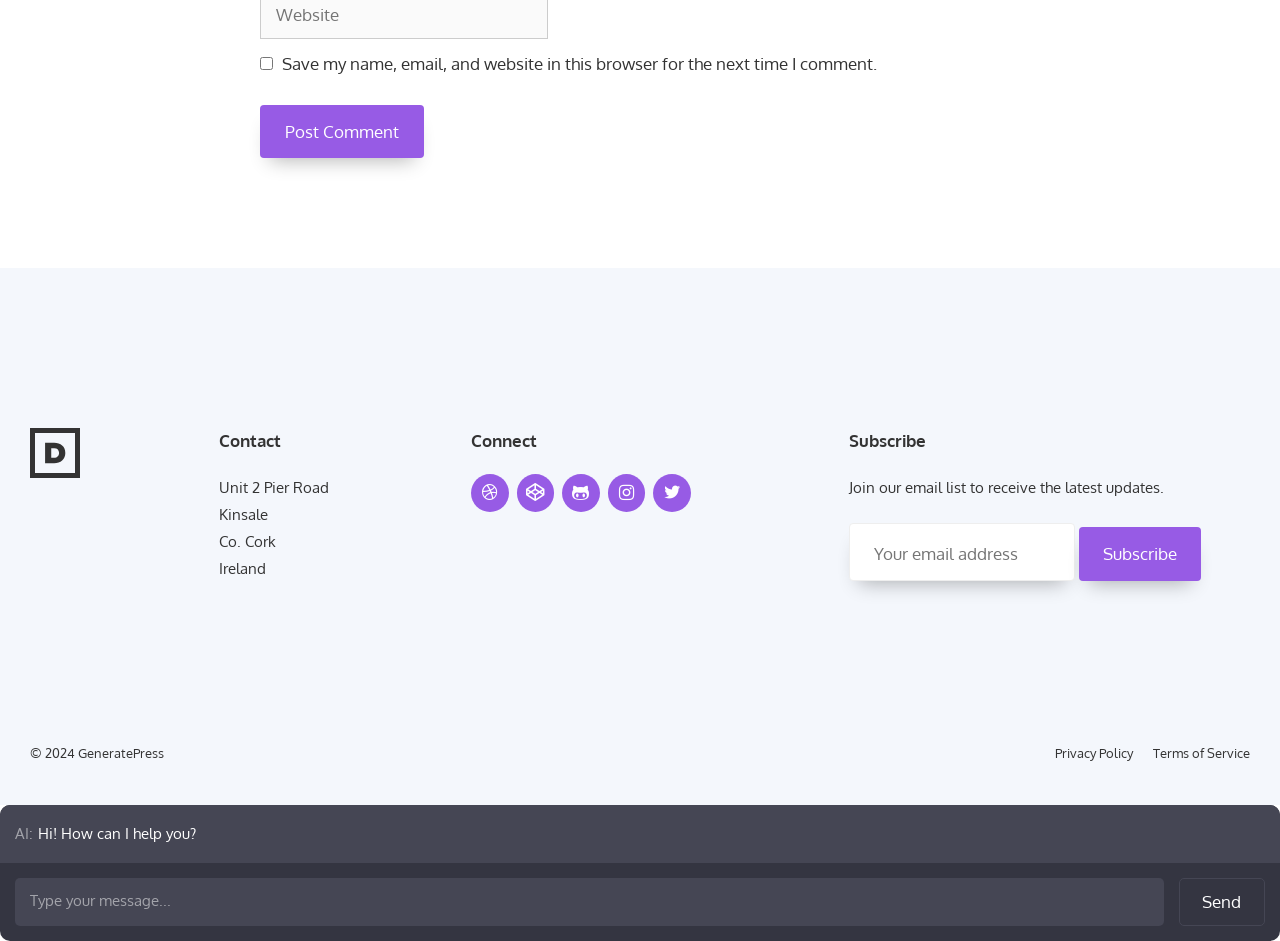What is the purpose of the checkbox?
Please respond to the question with a detailed and informative answer.

The checkbox is located next to the 'Save my name, email, and website in this browser for the next time I comment.' text, indicating that its purpose is to save the user's comment information for future use.